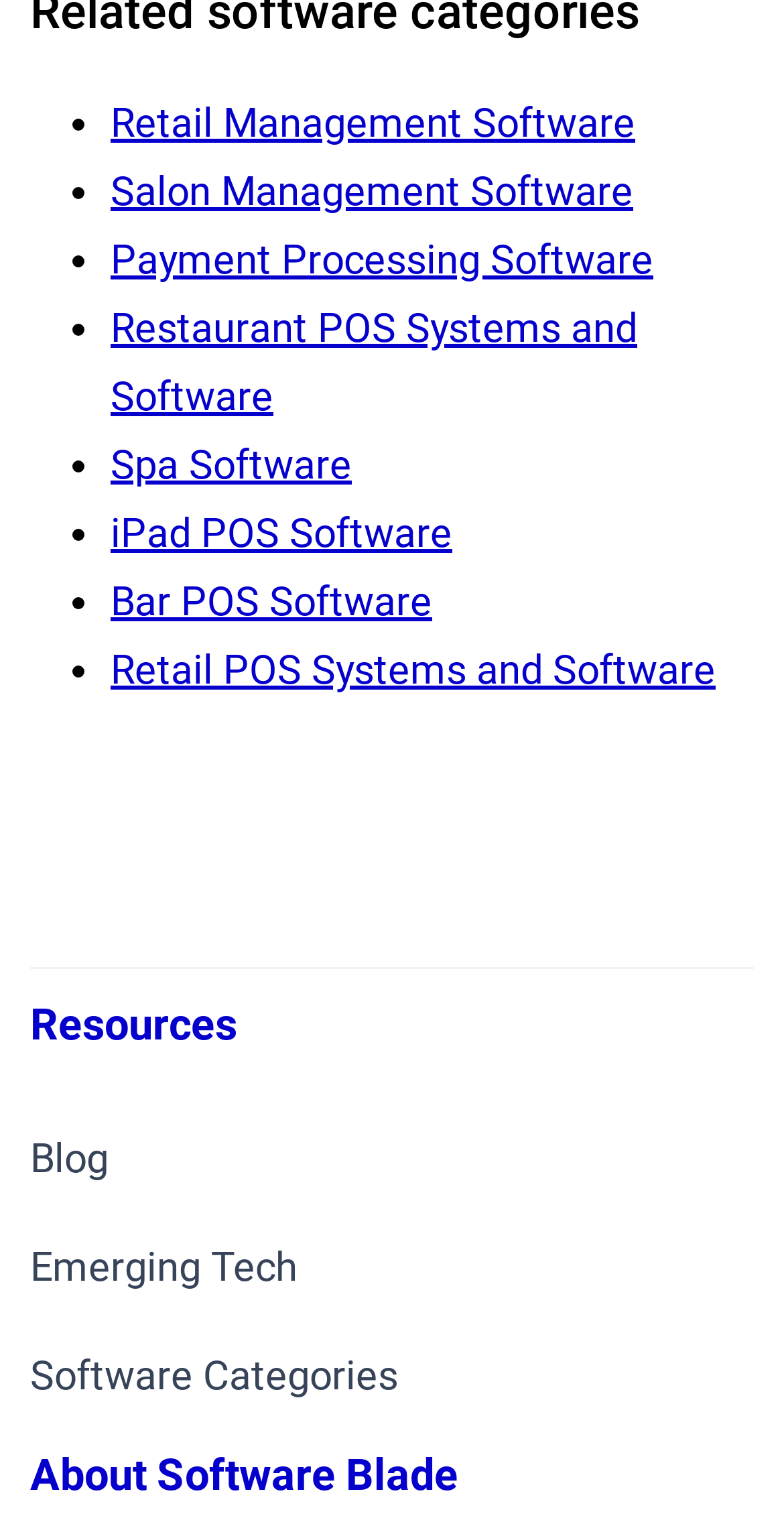Indicate the bounding box coordinates of the clickable region to achieve the following instruction: "View Accessibility."

None